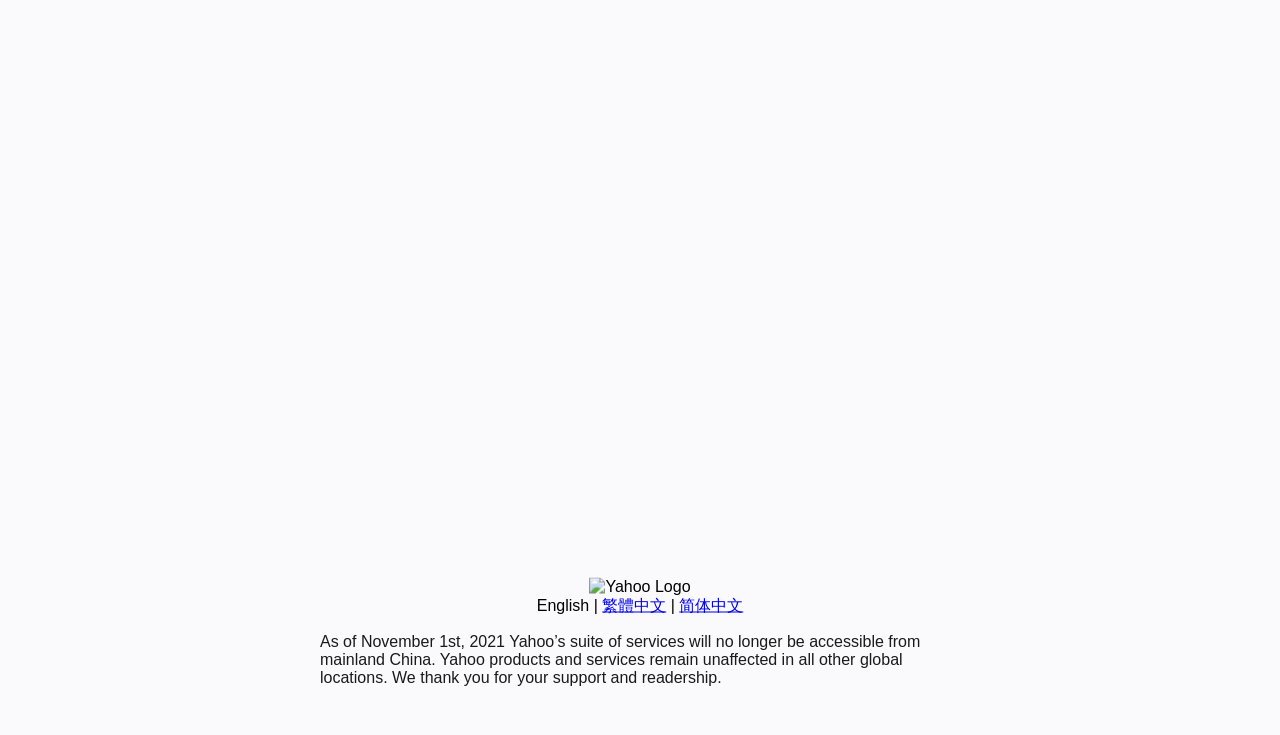Determine the bounding box coordinates for the HTML element mentioned in the following description: "繁體中文". The coordinates should be a list of four floats ranging from 0 to 1, represented as [left, top, right, bottom].

[0.47, 0.812, 0.52, 0.835]